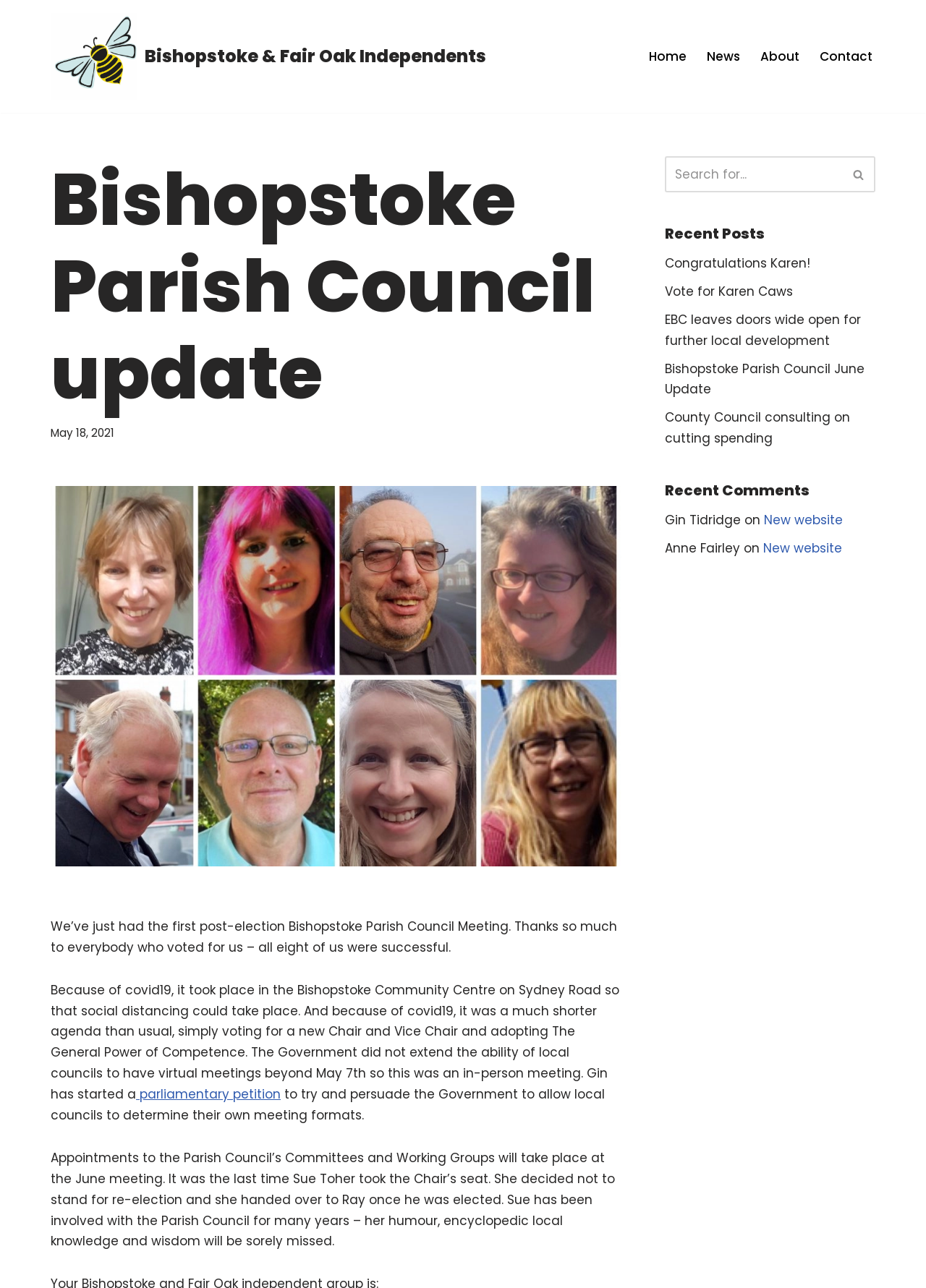How many candidates were successful in the election?
Please answer the question with as much detail and depth as you can.

I found this answer in the text 'Thanks so much to everybody who voted for us – all eight of us were successful.' which implies that eight candidates were successful in the election.